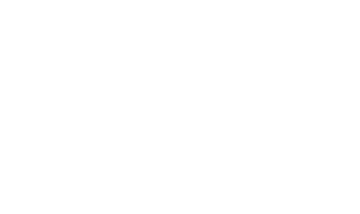Outline with detail what the image portrays.

This image highlights the event titled "OPA Felicitated Benny Landa," celebrating his contributions and achievements in the industry. The event underscores the importance of recognizing influential figures in the field, as well as fostering connections and innovations within the community. The accompanying article likely delves into the details of the event, including key moments, attendees, and the impact of Landa's work. This gathering not only showcases the personal accolades but also serves as a platform for industry collaboration and inspiration, emphasizing the ongoing evolution of the sector.